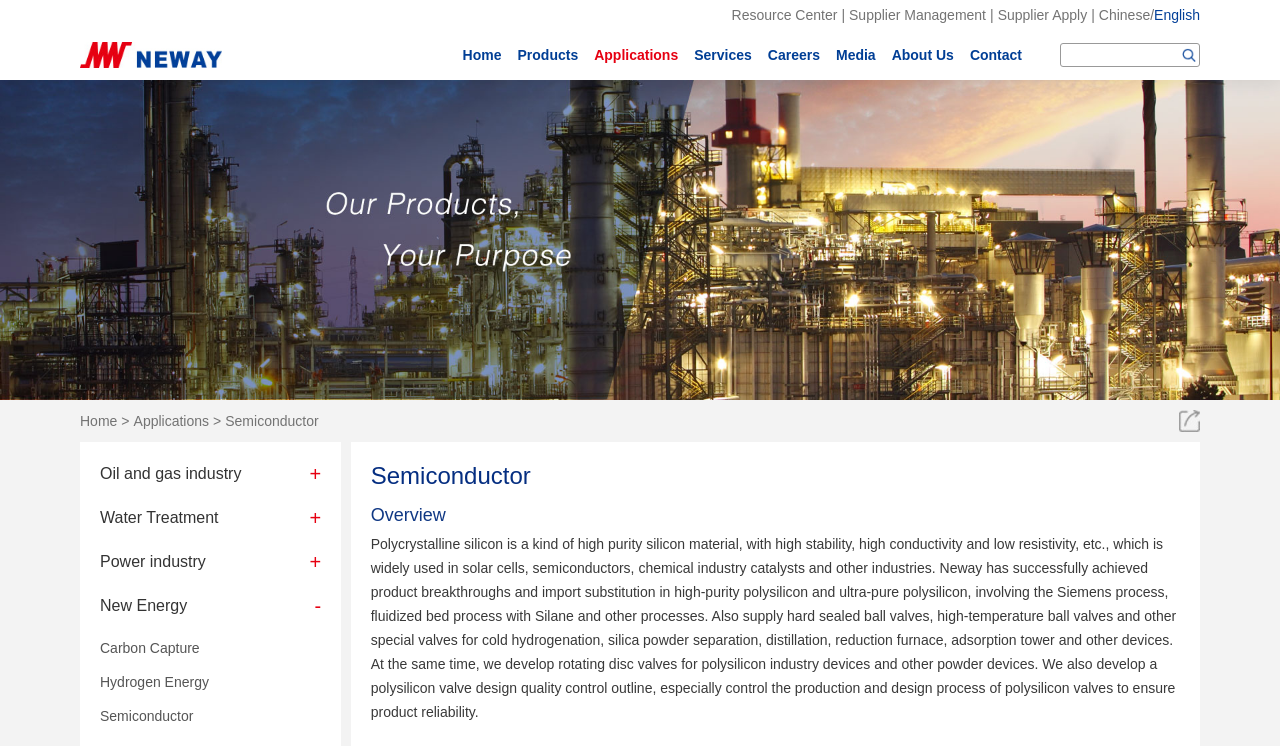Find the UI element described as: "Oil and gas industry +-" and predict its bounding box coordinates. Ensure the coordinates are four float numbers between 0 and 1, [left, top, right, bottom].

[0.078, 0.619, 0.251, 0.651]